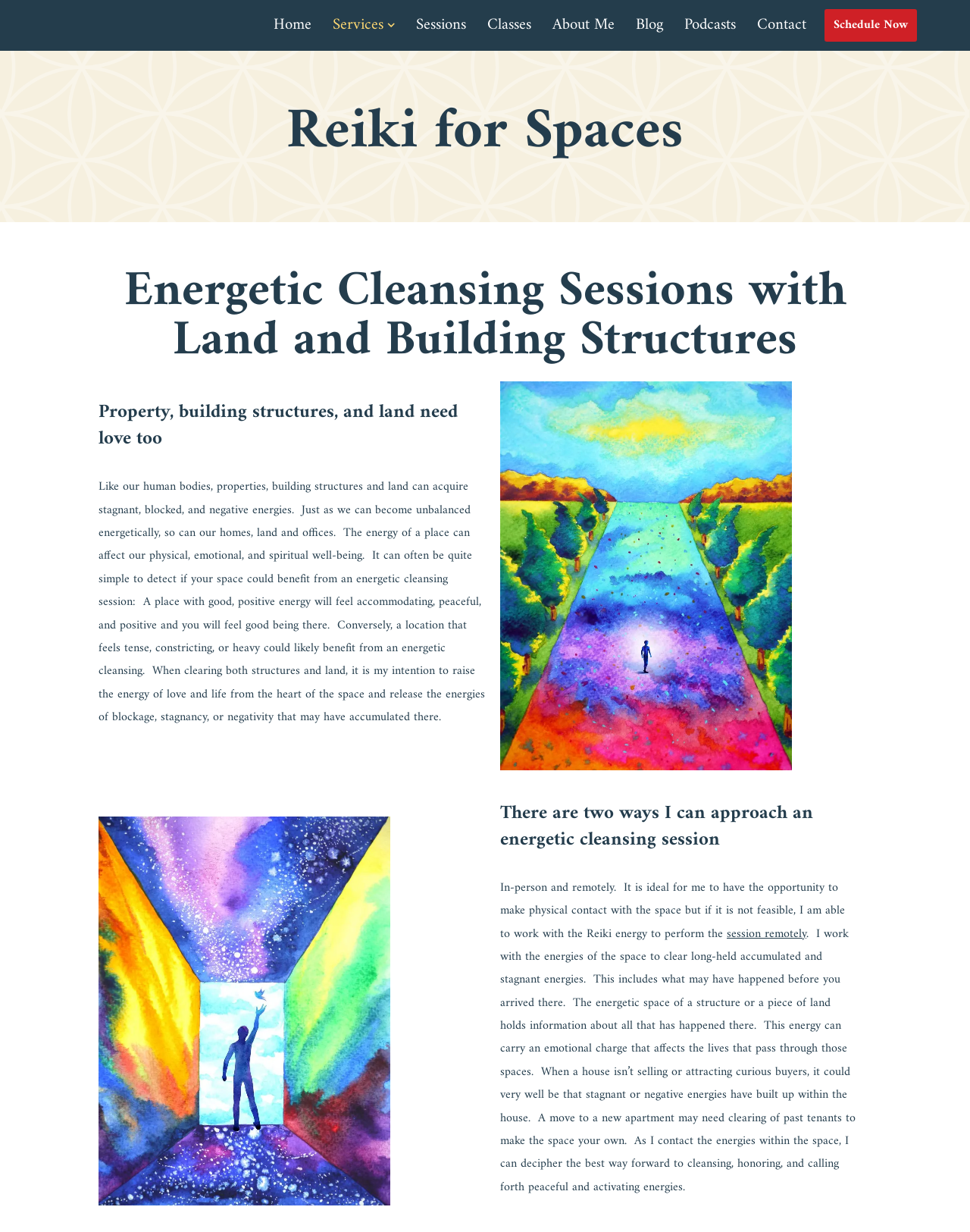What can affect the energy of a place?
We need a detailed and meticulous answer to the question.

According to the webpage content, the energy of a place can be affected by human bodies, as well as other factors, which can lead to stagnant, blocked, or negative energies that need to be cleared through an energetic cleansing session.